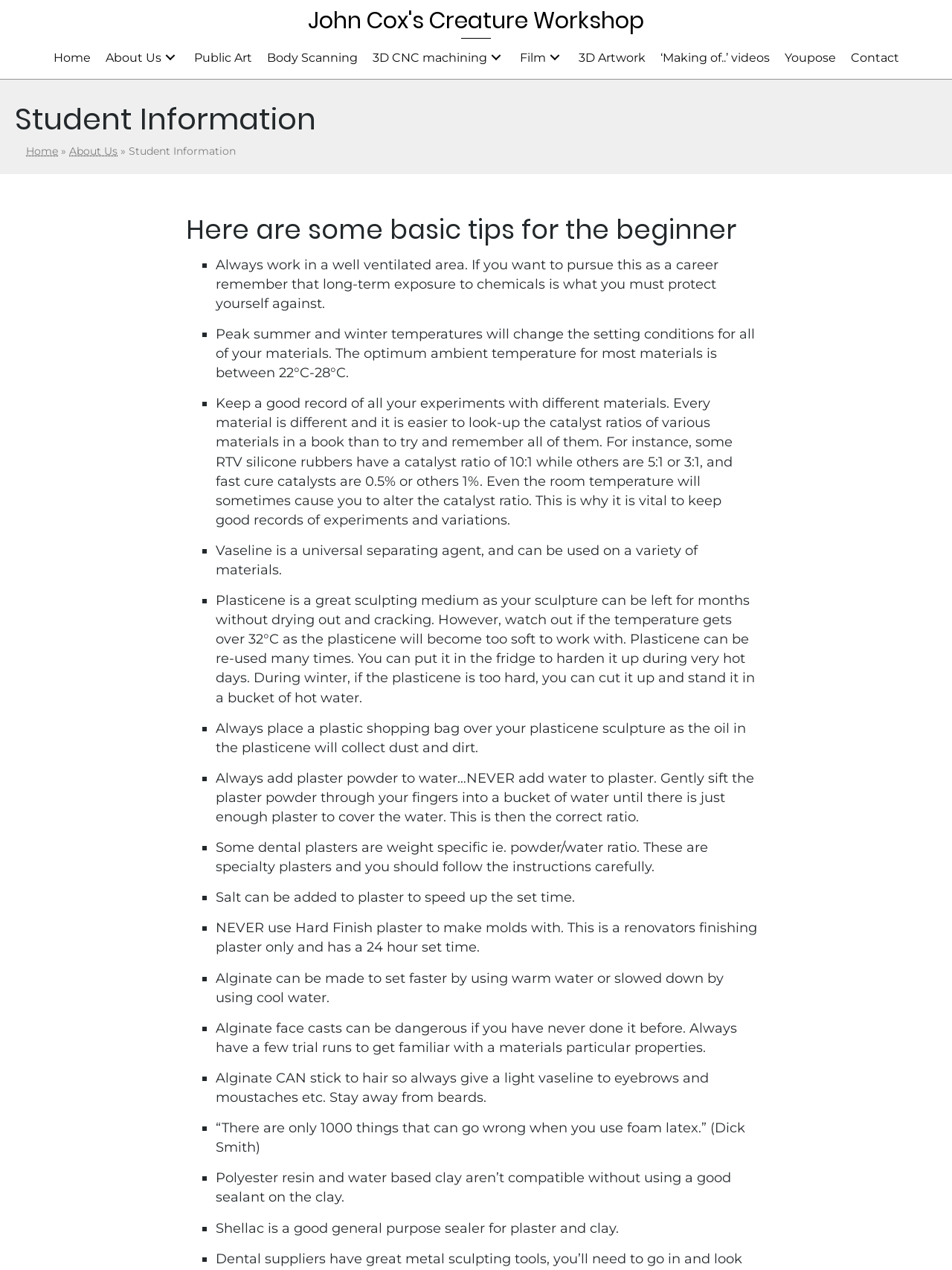Determine the bounding box for the HTML element described here: "Home". The coordinates should be given as [left, top, right, bottom] with each number being a float between 0 and 1.

[0.027, 0.124, 0.061, 0.134]